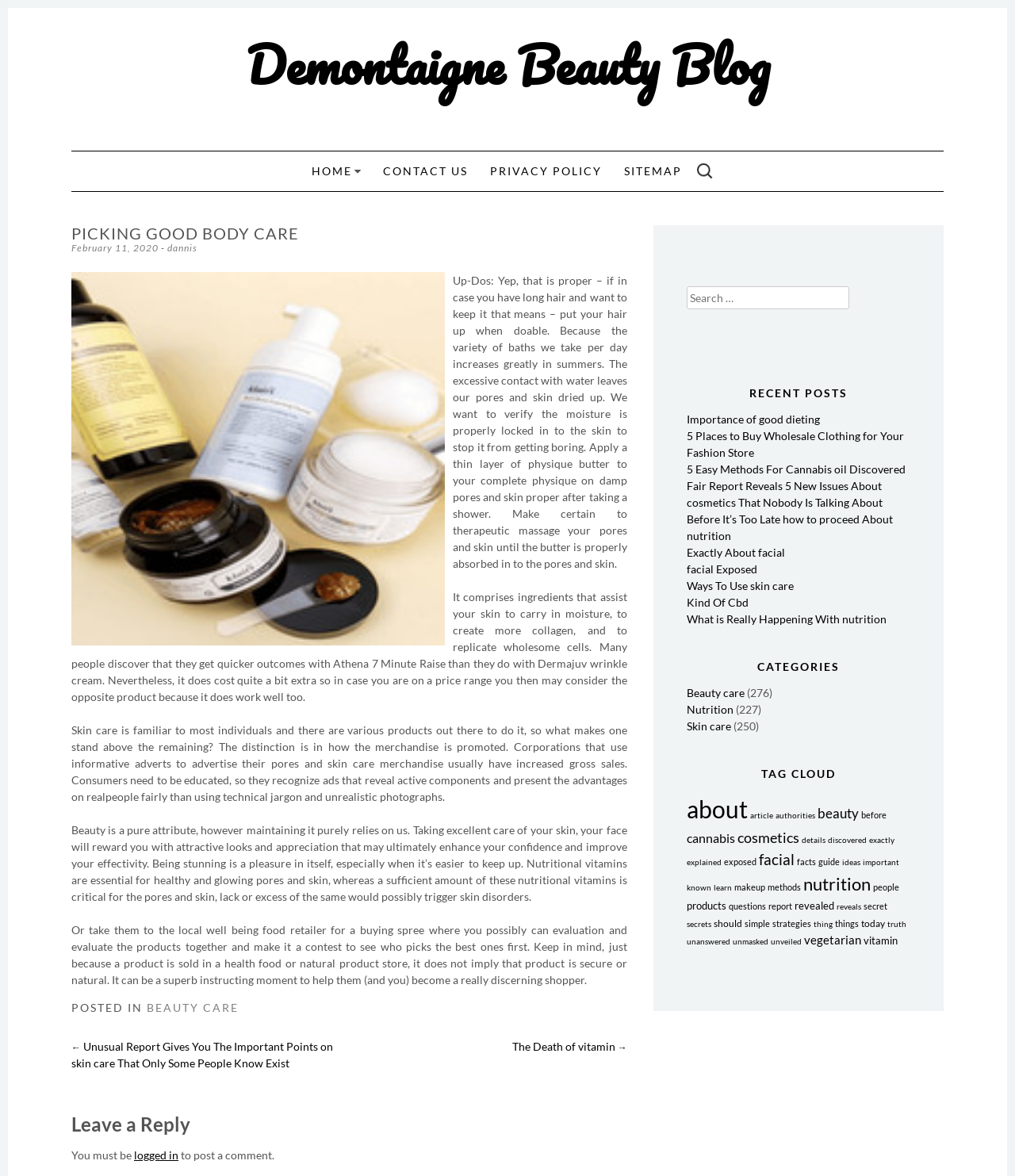What is the purpose of applying a thin layer of body butter?
Respond to the question with a well-detailed and thorough answer.

According to the blog post, applying a thin layer of body butter to the skin after taking a shower helps to lock in moisture and prevent the skin from getting dry.